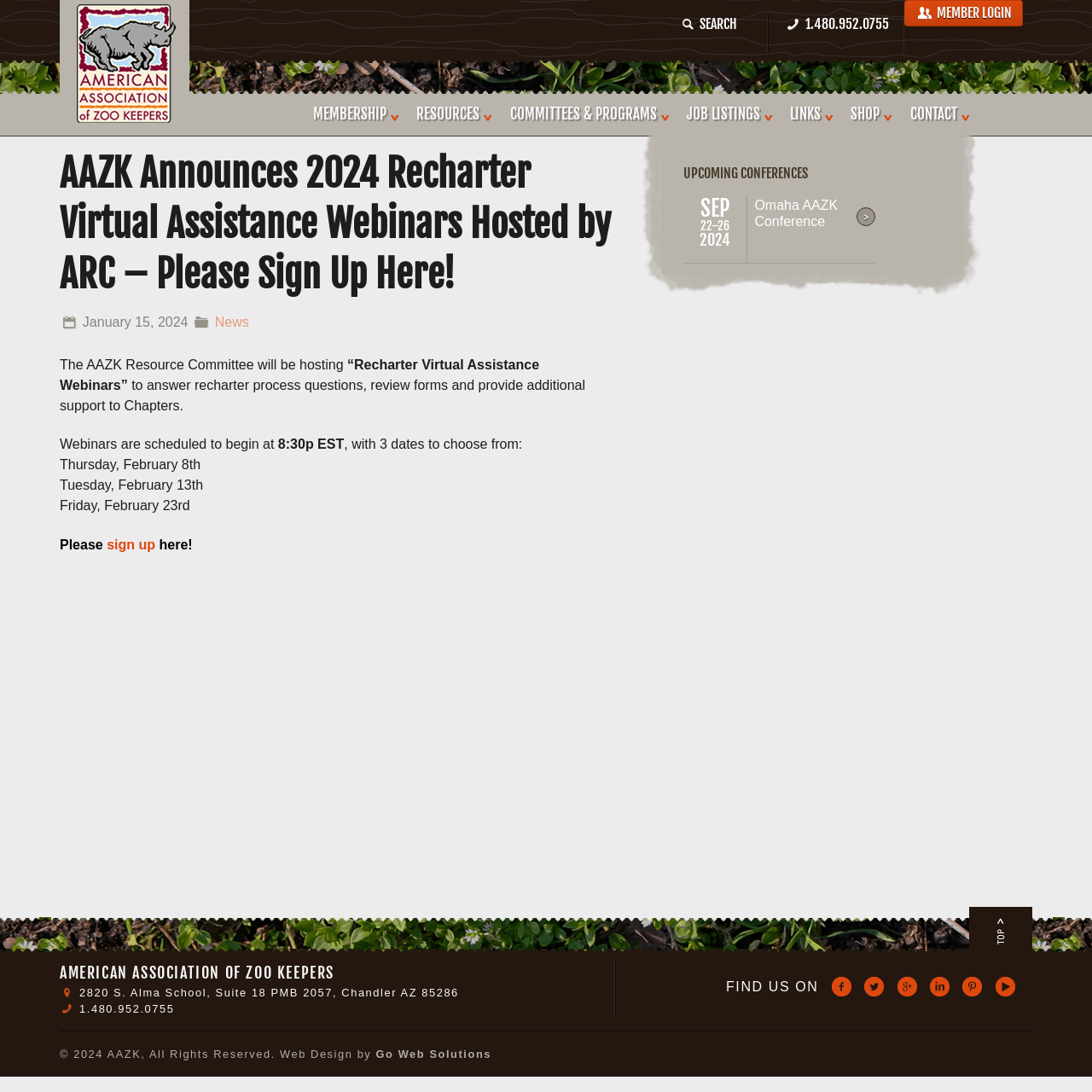How many webinar dates are available?
Use the screenshot to answer the question with a single word or phrase.

3